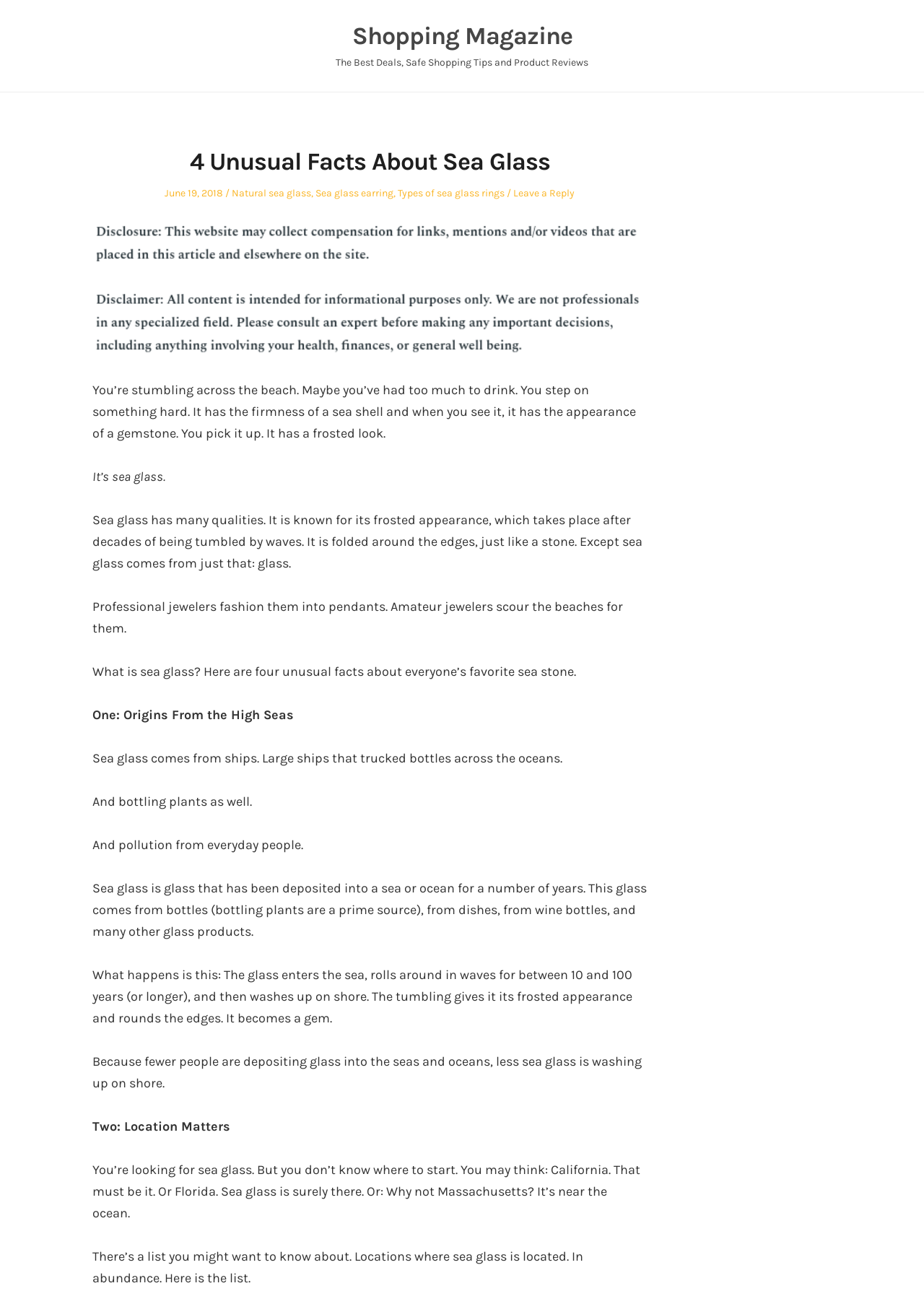Answer briefly with one word or phrase:
How long does it take for glass to become sea glass?

10 to 100 years